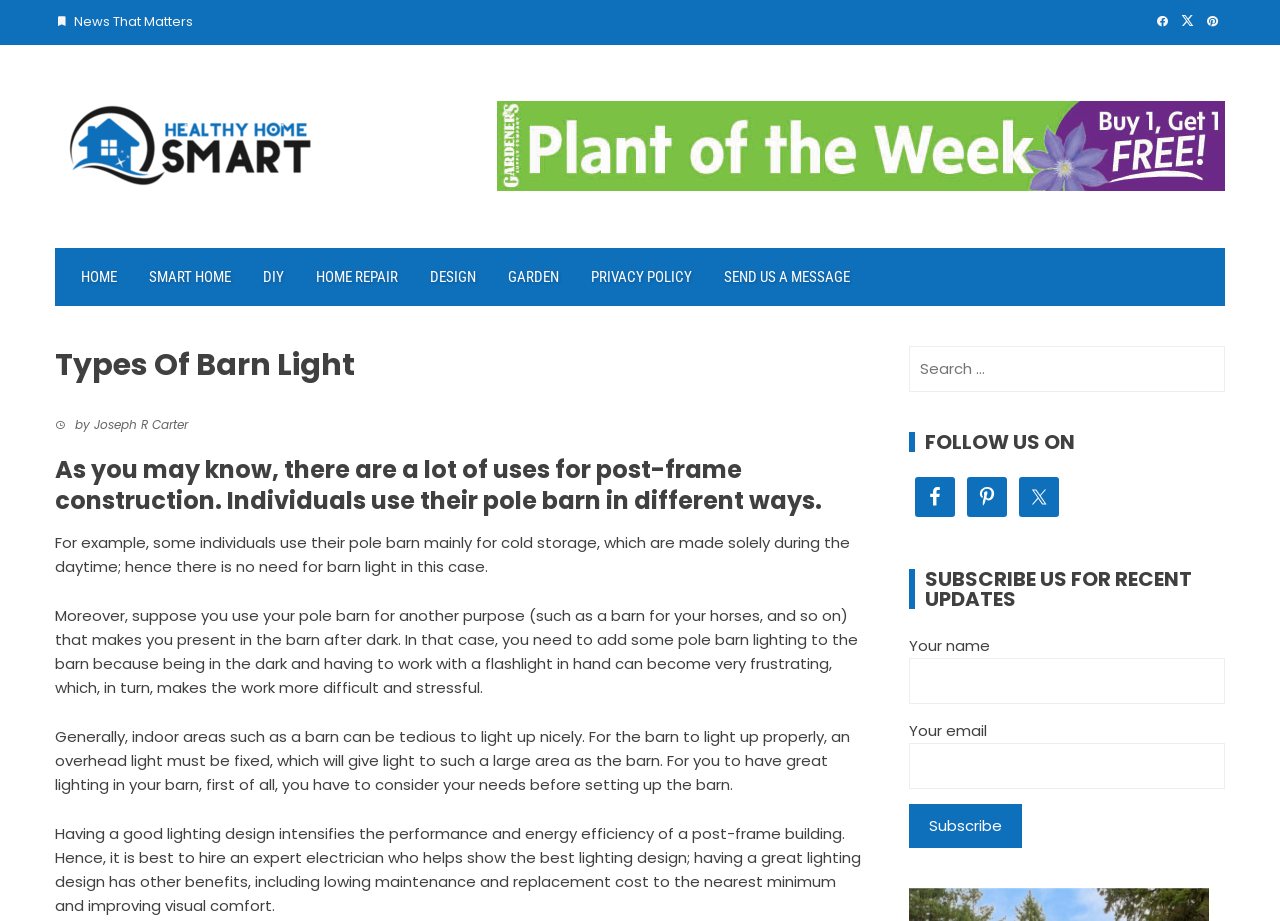From the element description MAKE A DIFFERENCE NOW, predict the bounding box coordinates of the UI element. The coordinates must be specified in the format (top-left x, top-left y, bottom-right x, bottom-right y) and should be within the 0 to 1 range.

None